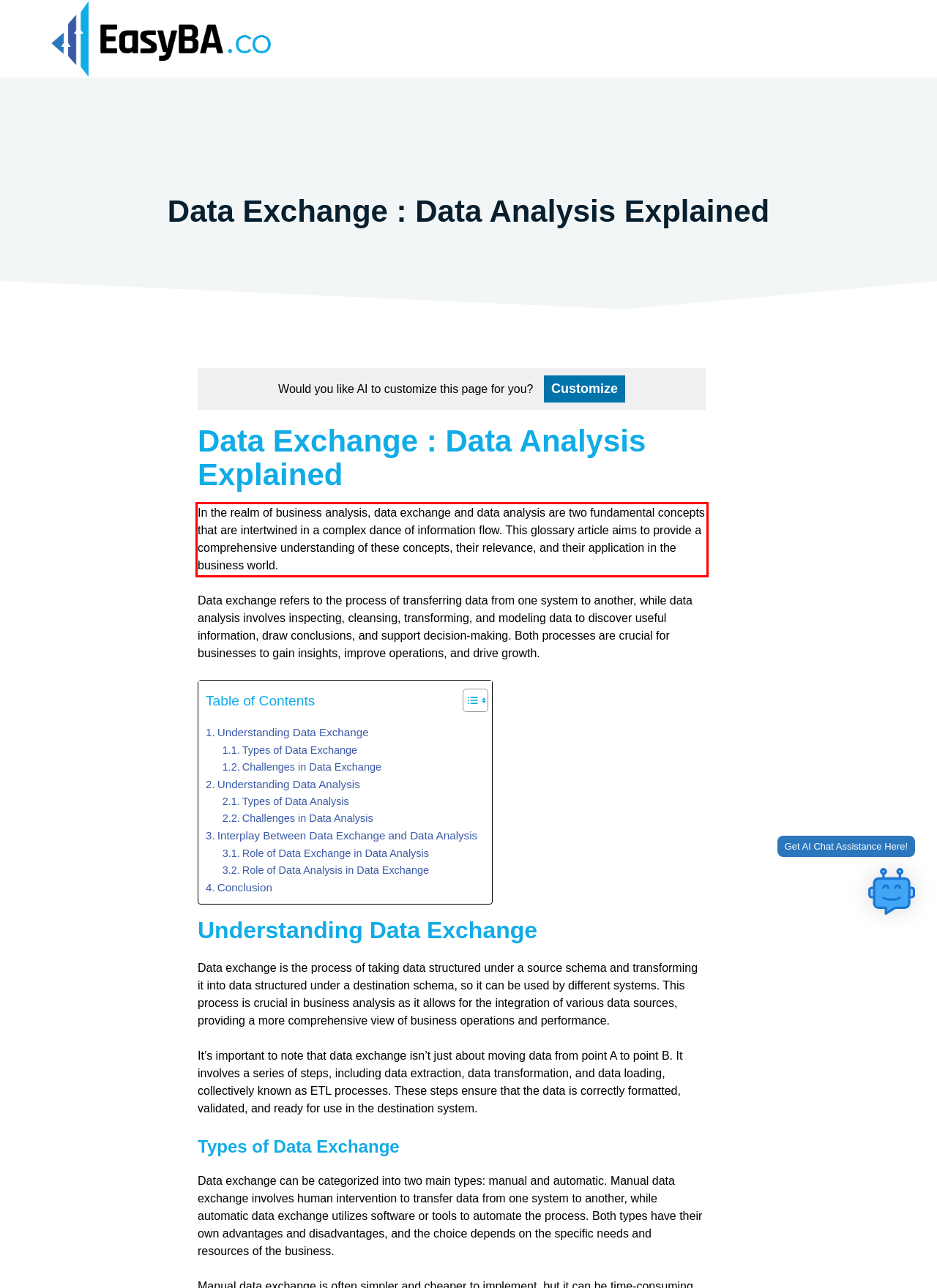Please extract the text content within the red bounding box on the webpage screenshot using OCR.

In the realm of business analysis, data exchange and data analysis are two fundamental concepts that are intertwined in a complex dance of information flow. This glossary article aims to provide a comprehensive understanding of these concepts, their relevance, and their application in the business world.